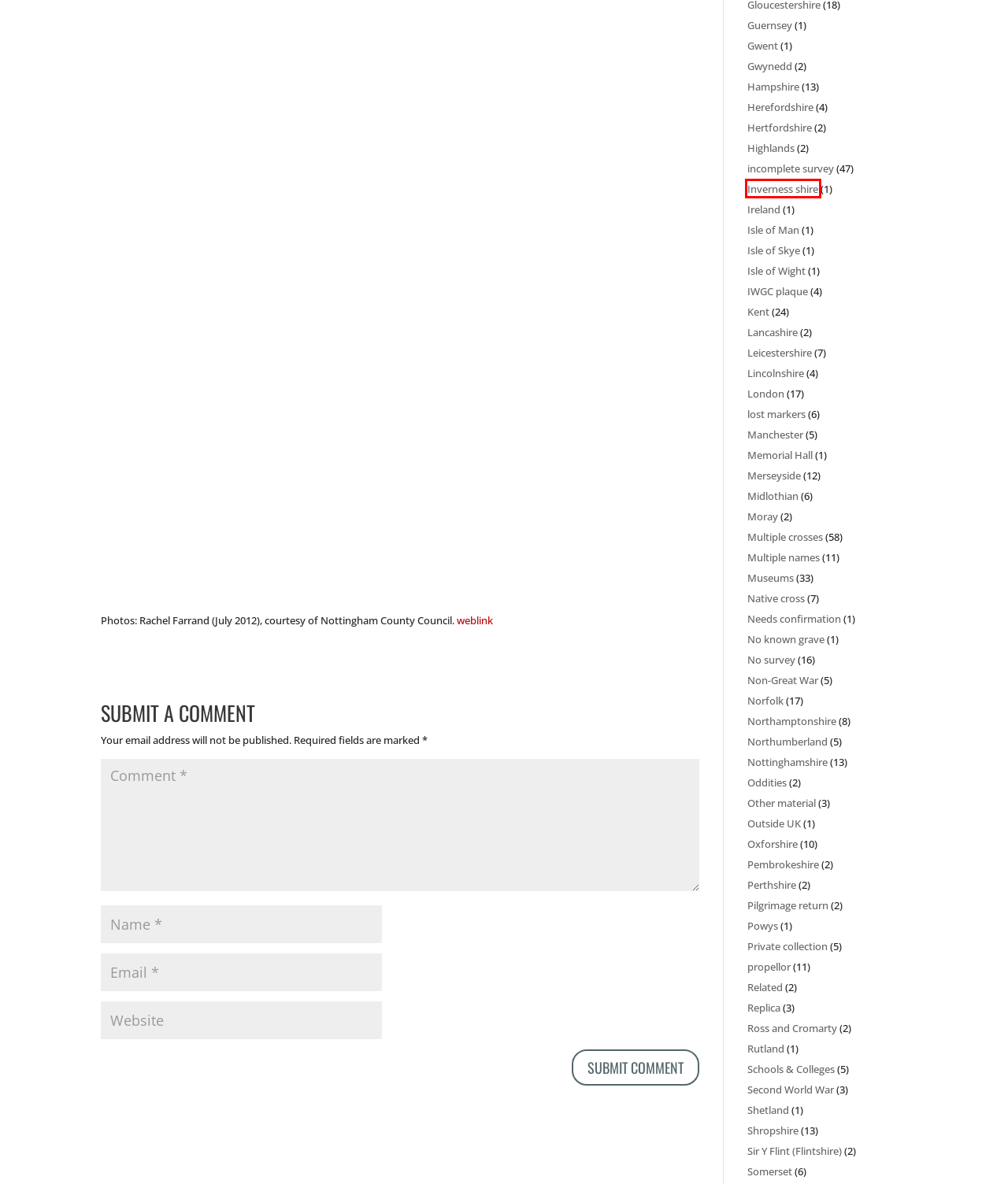A screenshot of a webpage is given, featuring a red bounding box around a UI element. Please choose the webpage description that best aligns with the new webpage after clicking the element in the bounding box. These are the descriptions:
A. Guernsey | Returned from the Front
B. Needs confirmation | Returned from the Front
C. Oxforshire | Returned from the Front
D. Inverness shire | Returned from the Front
E. Leicestershire | Returned from the Front
F. Merseyside | Returned from the Front
G. incomplete survey | Returned from the Front
H. Perthshire | Returned from the Front

D